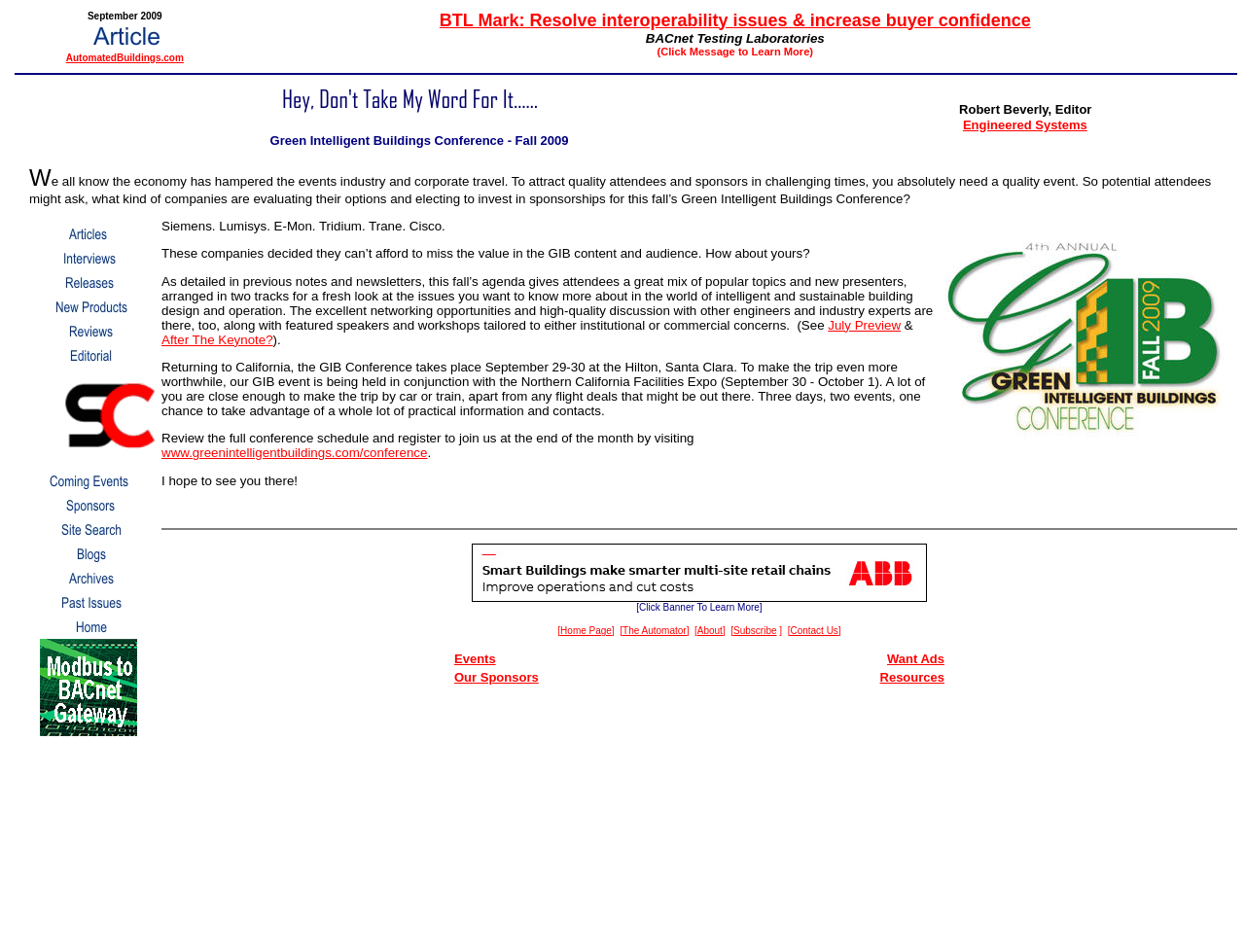Please indicate the bounding box coordinates for the clickable area to complete the following task: "Read the 'Editorial' section". The coordinates should be specified as four float numbers between 0 and 1, i.e., [left, top, right, bottom].

[0.014, 0.368, 0.127, 0.385]